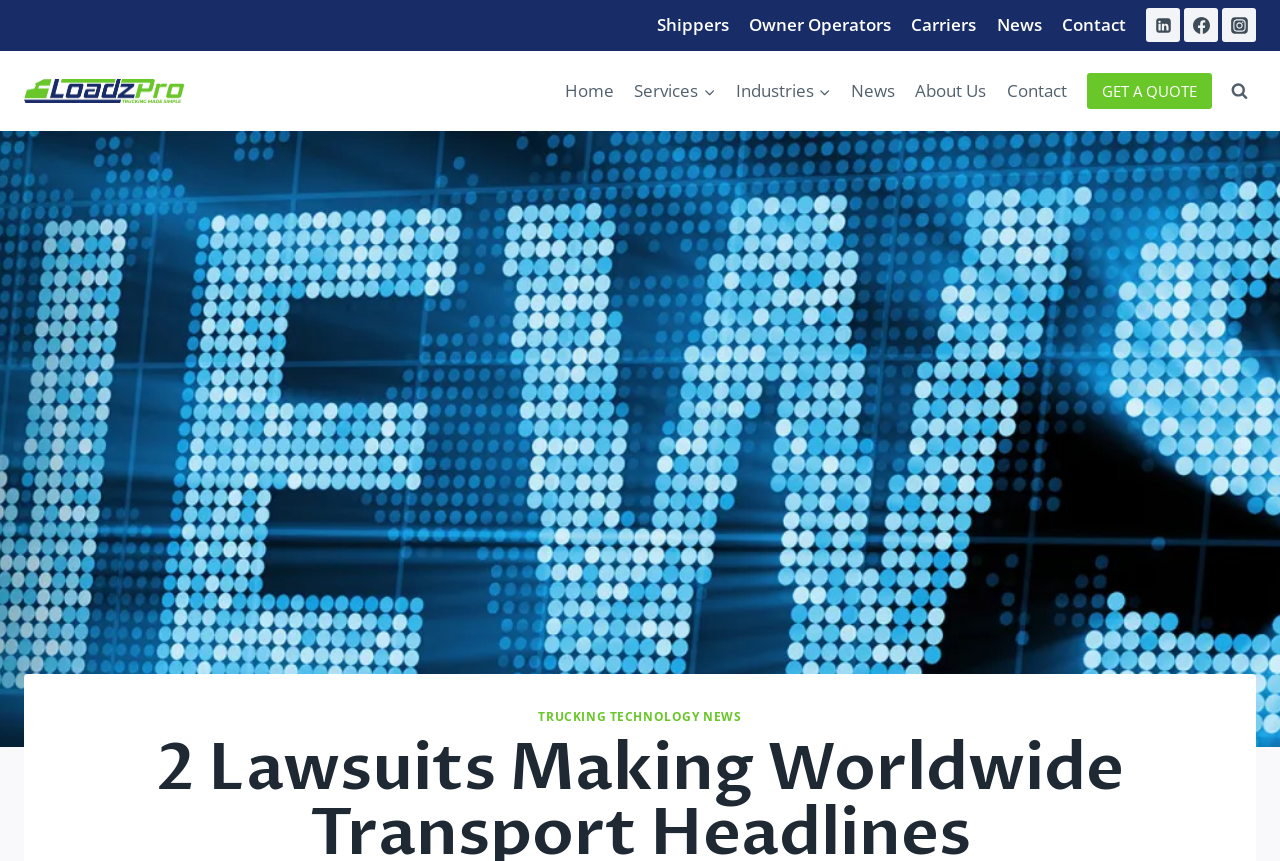Provide the bounding box coordinates for the UI element that is described as: "News".

[0.771, 0.0, 0.822, 0.059]